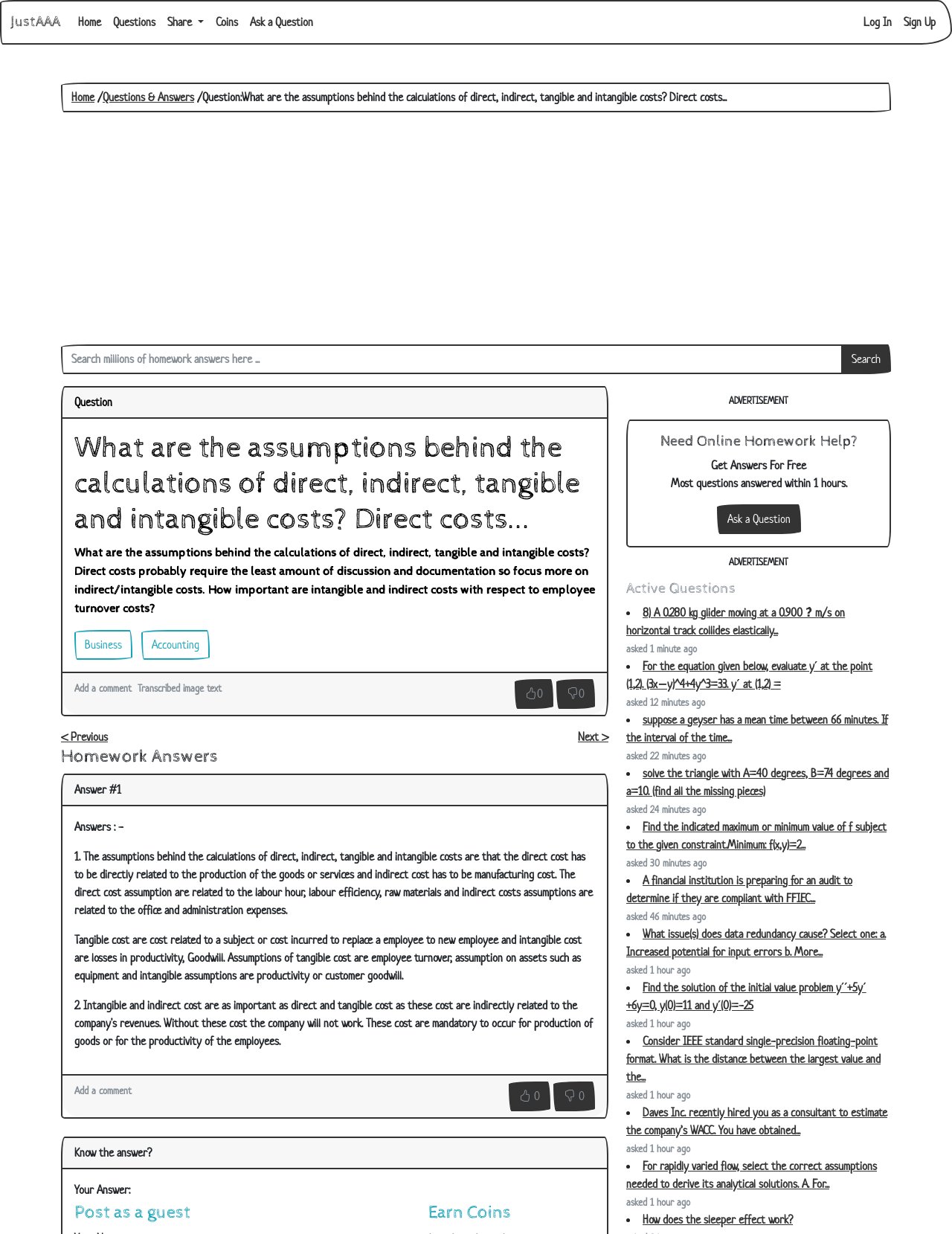Give the bounding box coordinates for the element described by: "< Previous".

[0.064, 0.591, 0.113, 0.603]